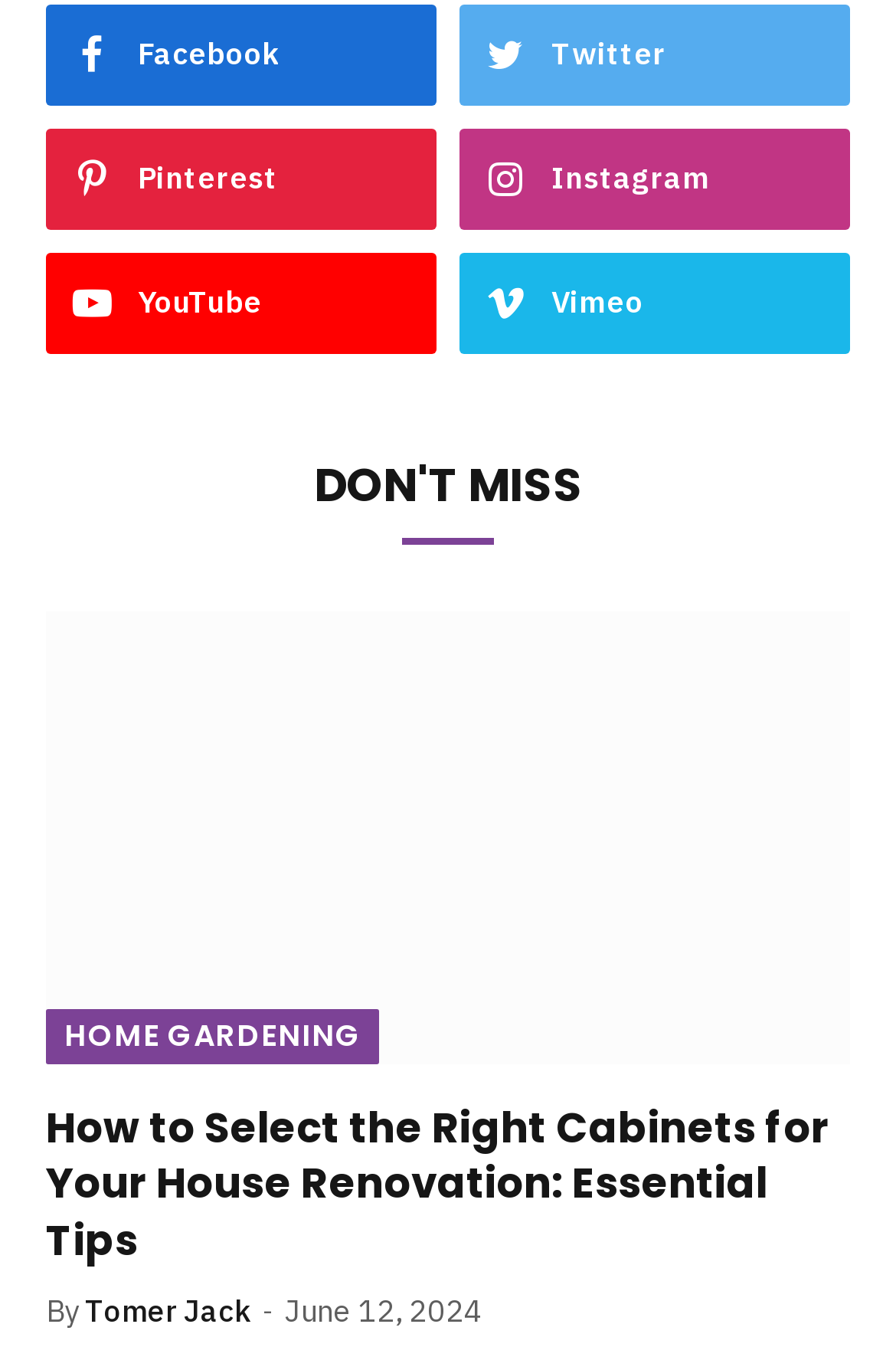Determine the bounding box coordinates for the clickable element required to fulfill the instruction: "Click on Postcards". Provide the coordinates as four float numbers between 0 and 1, i.e., [left, top, right, bottom].

None